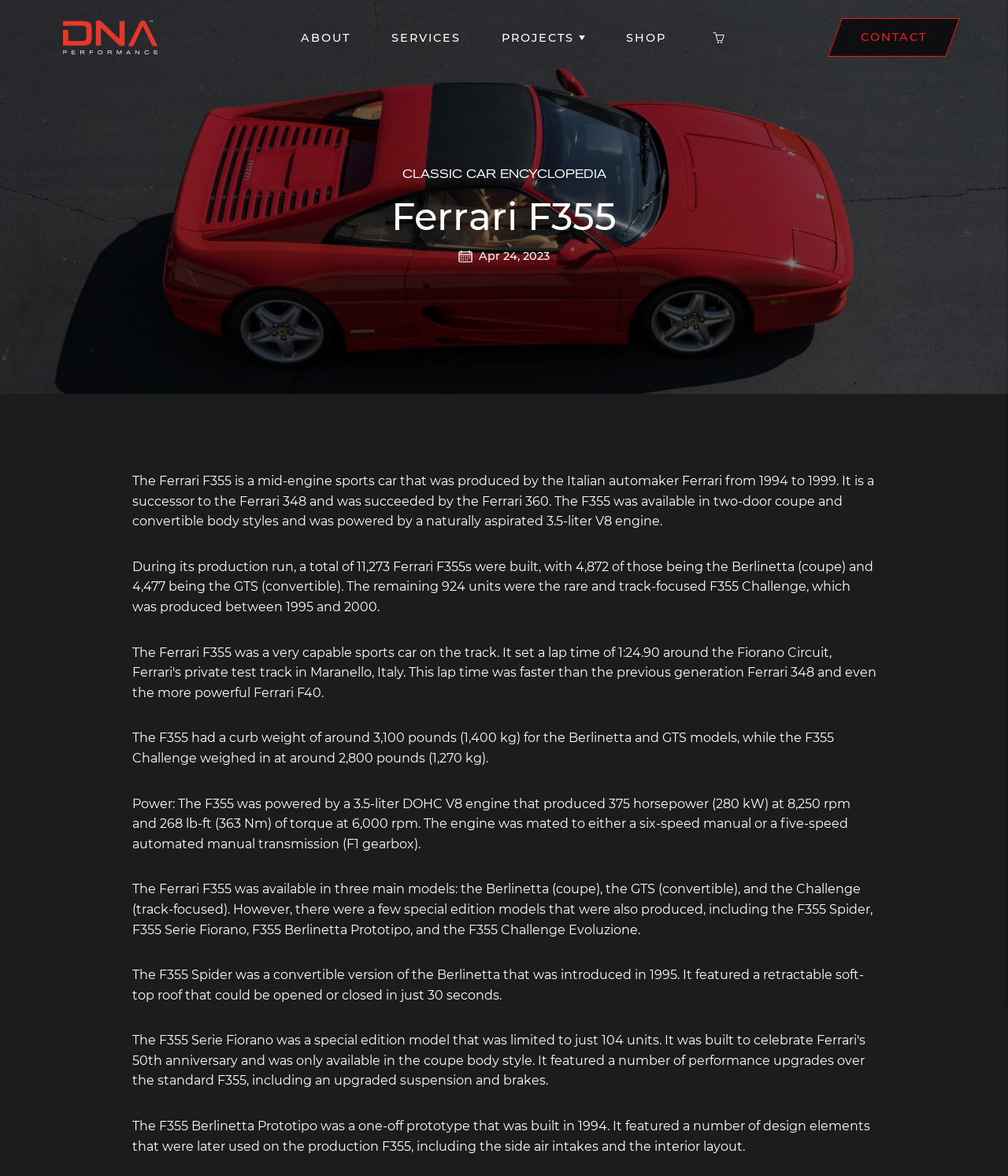Answer with a single word or phrase: 
What is the production period of the Ferrari F355?

1994 to 1999